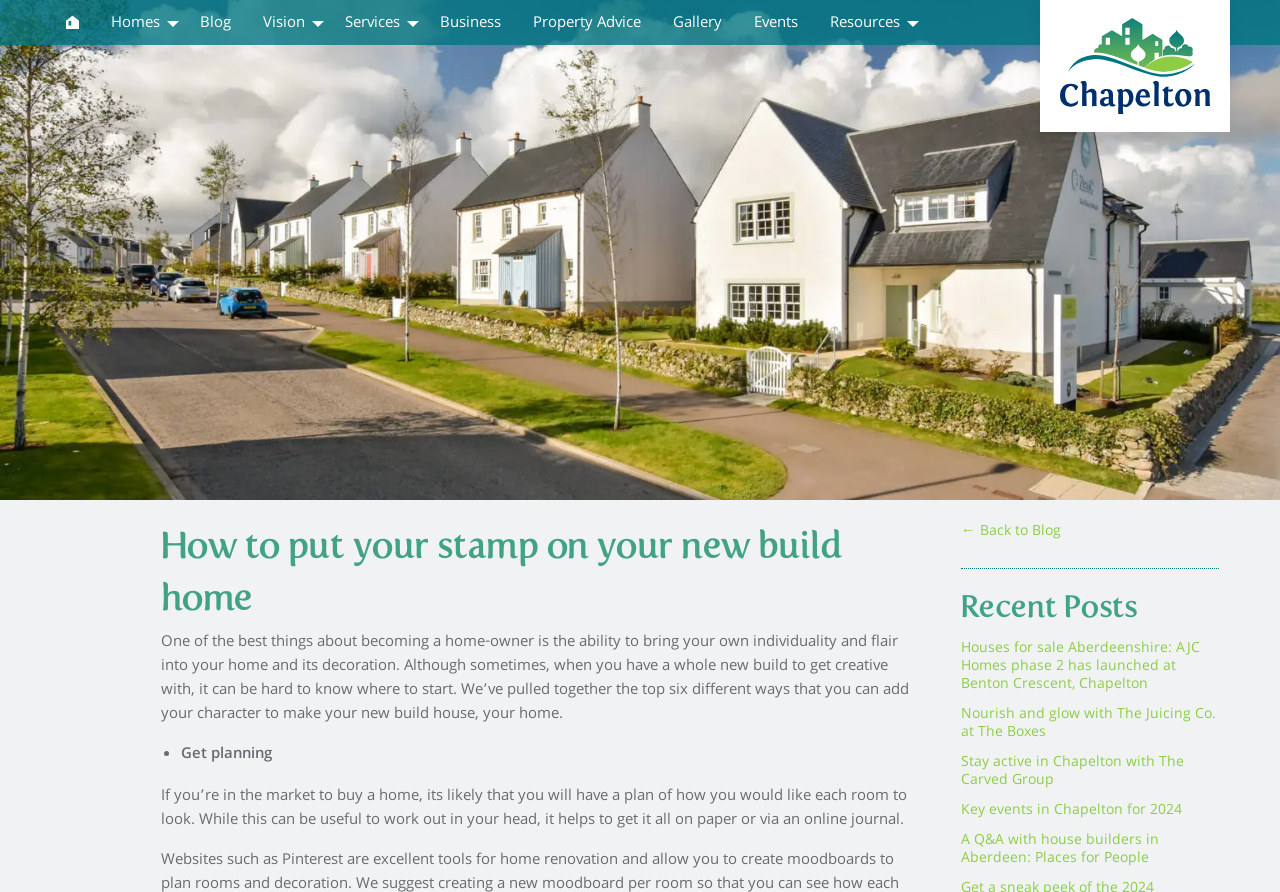Identify the bounding box coordinates of the region that needs to be clicked to carry out this instruction: "Read the blog post 'How to put your stamp on your new build home'". Provide these coordinates as four float numbers ranging from 0 to 1, i.e., [left, top, right, bottom].

[0.126, 0.583, 0.718, 0.698]